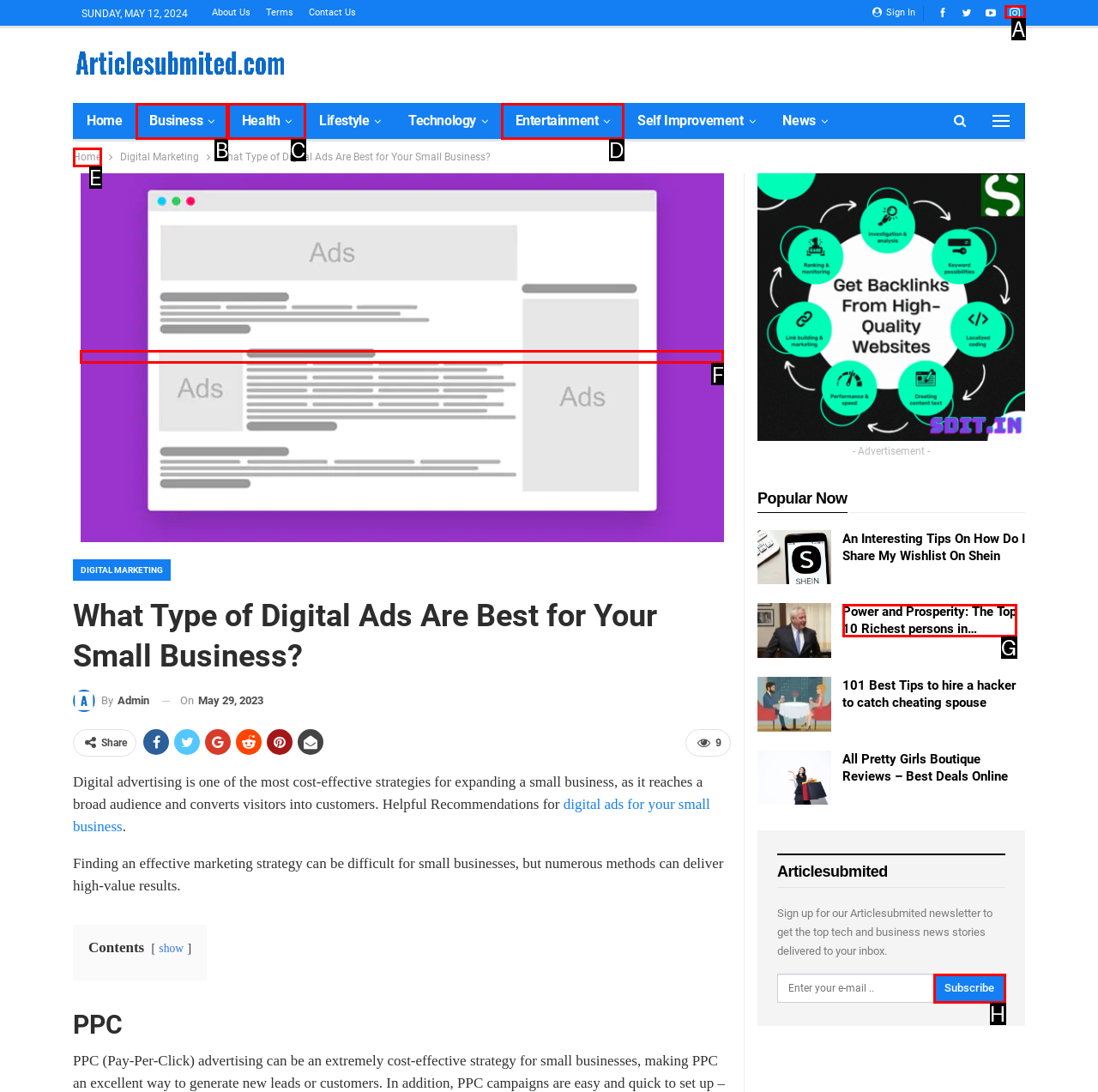Choose the letter that corresponds to the correct button to accomplish the task: Click on the 'digital ads for your small business' link
Reply with the letter of the correct selection only.

F